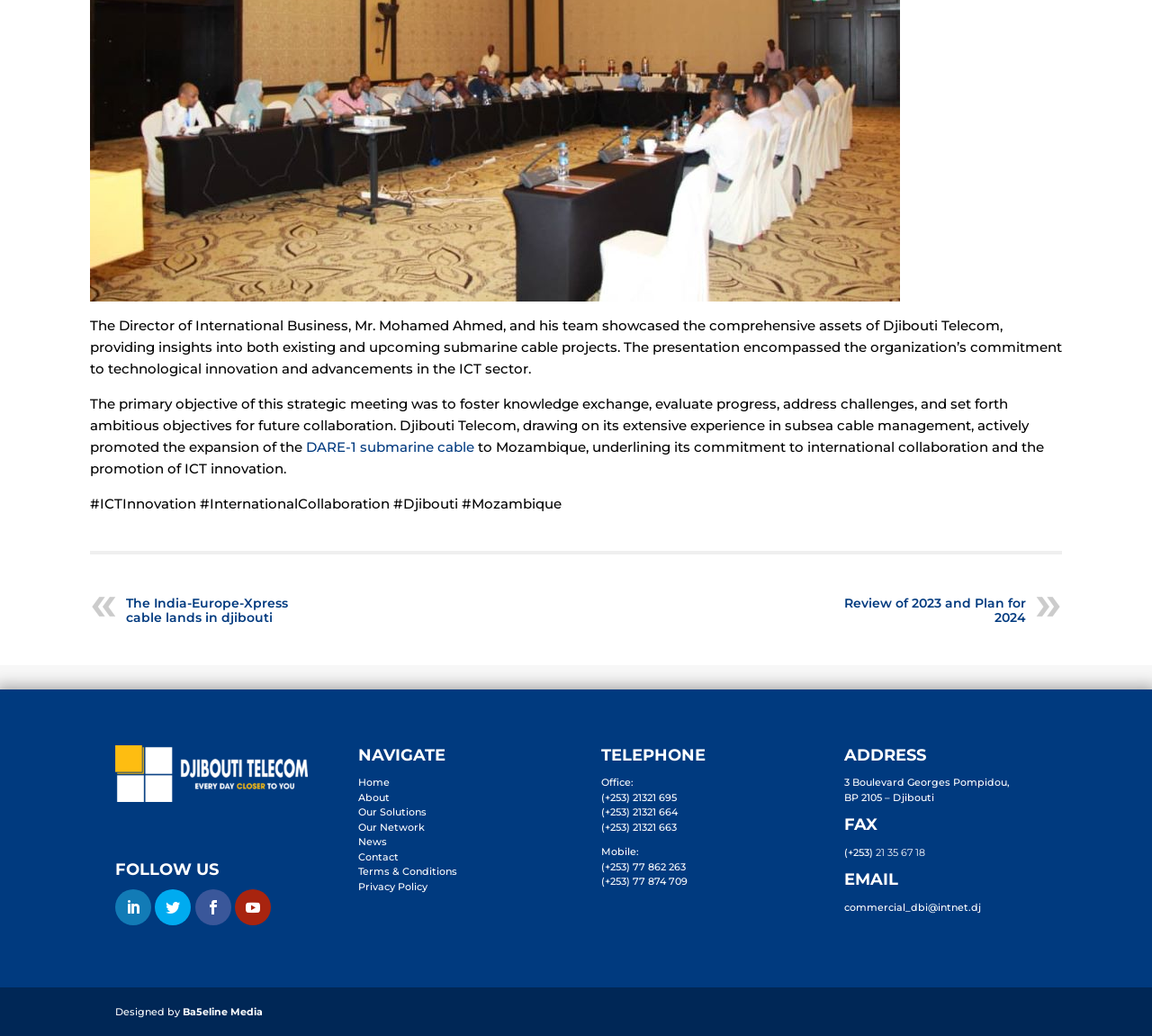Provide the bounding box coordinates of the area you need to click to execute the following instruction: "Click on the link to learn more about the DARE-1 submarine cable".

[0.266, 0.423, 0.412, 0.44]